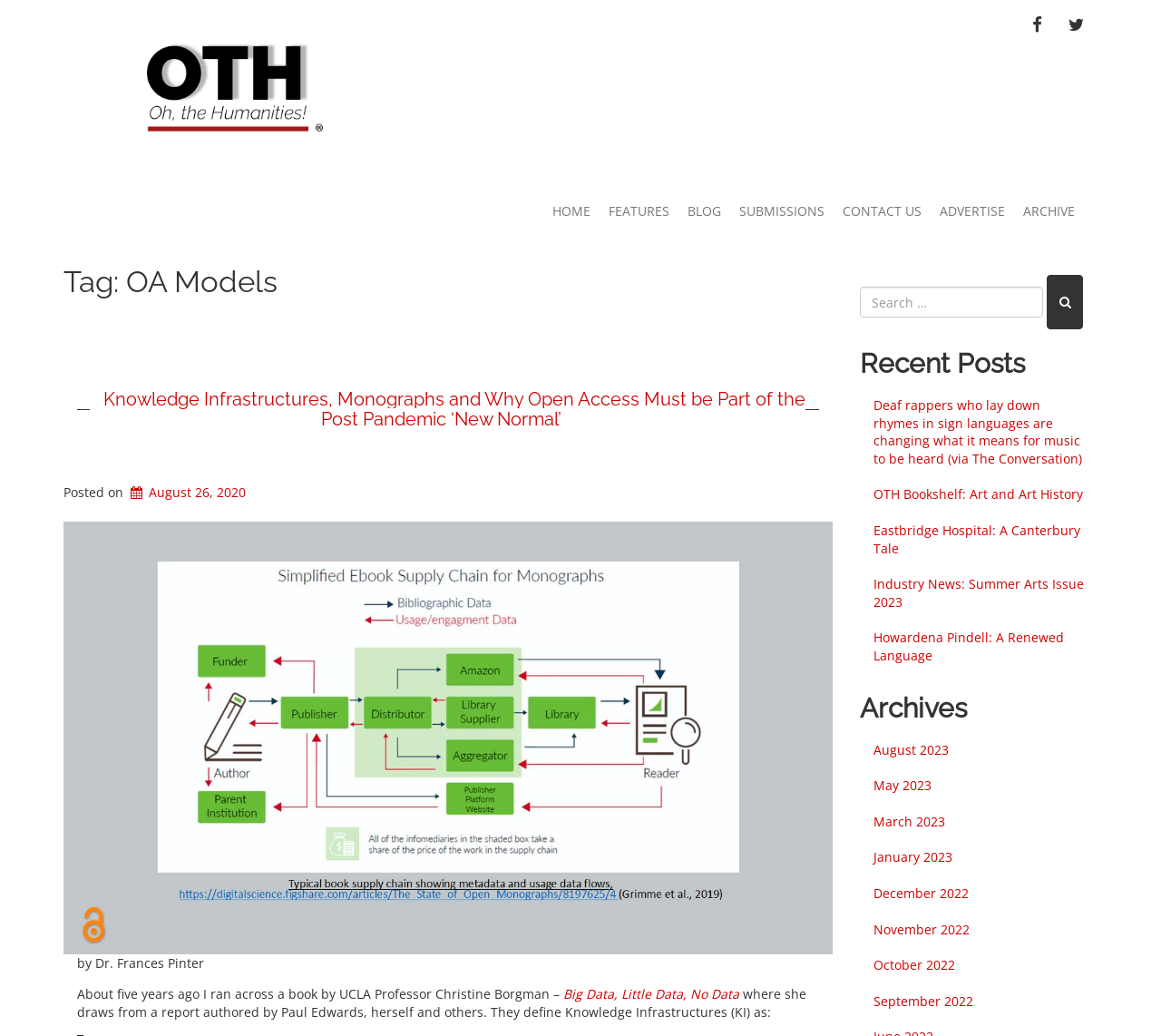Can you specify the bounding box coordinates of the area that needs to be clicked to fulfill the following instruction: "Submit or review article"?

None